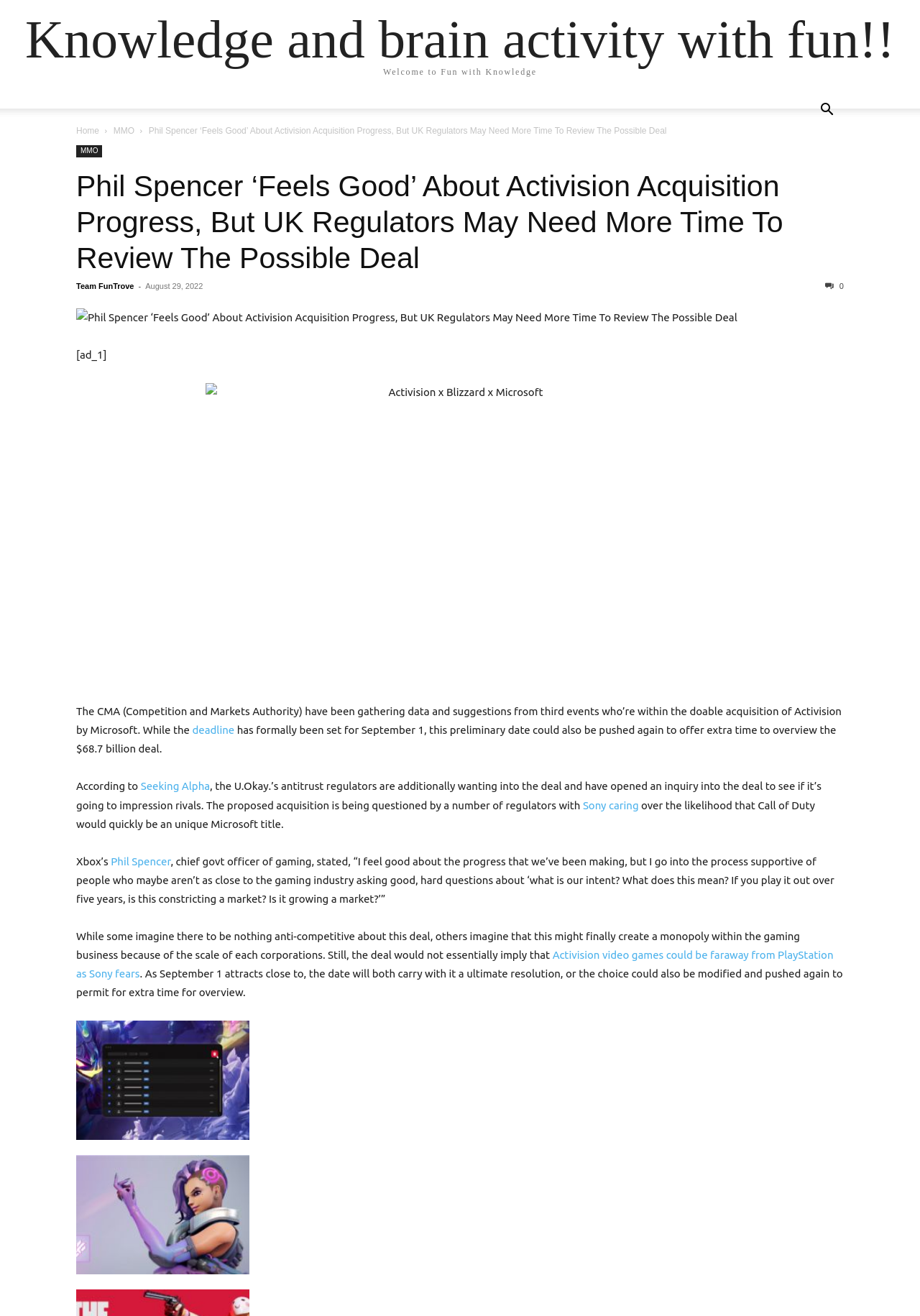Please indicate the bounding box coordinates for the clickable area to complete the following task: "Click on the 'deadline' link". The coordinates should be specified as four float numbers between 0 and 1, i.e., [left, top, right, bottom].

[0.209, 0.55, 0.255, 0.559]